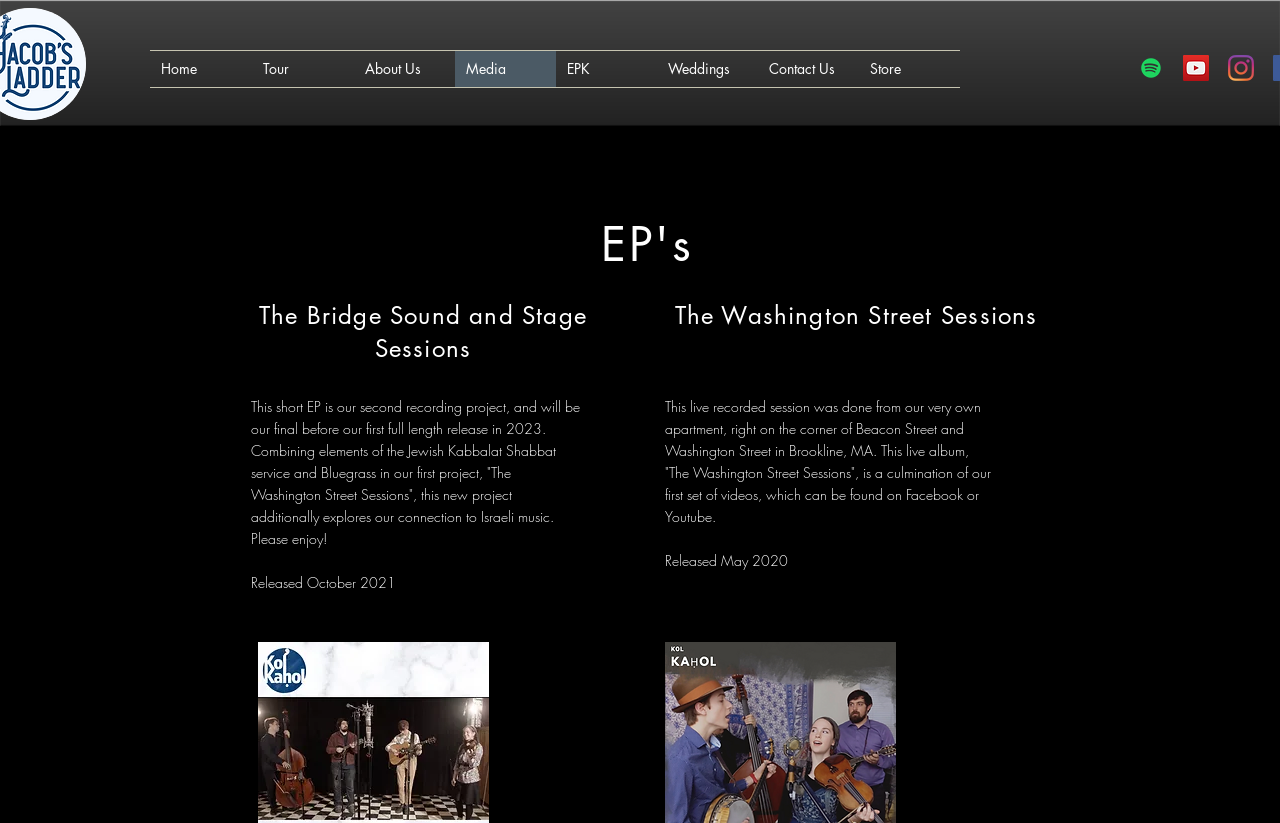Please find the bounding box coordinates (top-left x, top-left y, bottom-right x, bottom-right y) in the screenshot for the UI element described as follows: Home

[0.117, 0.062, 0.197, 0.106]